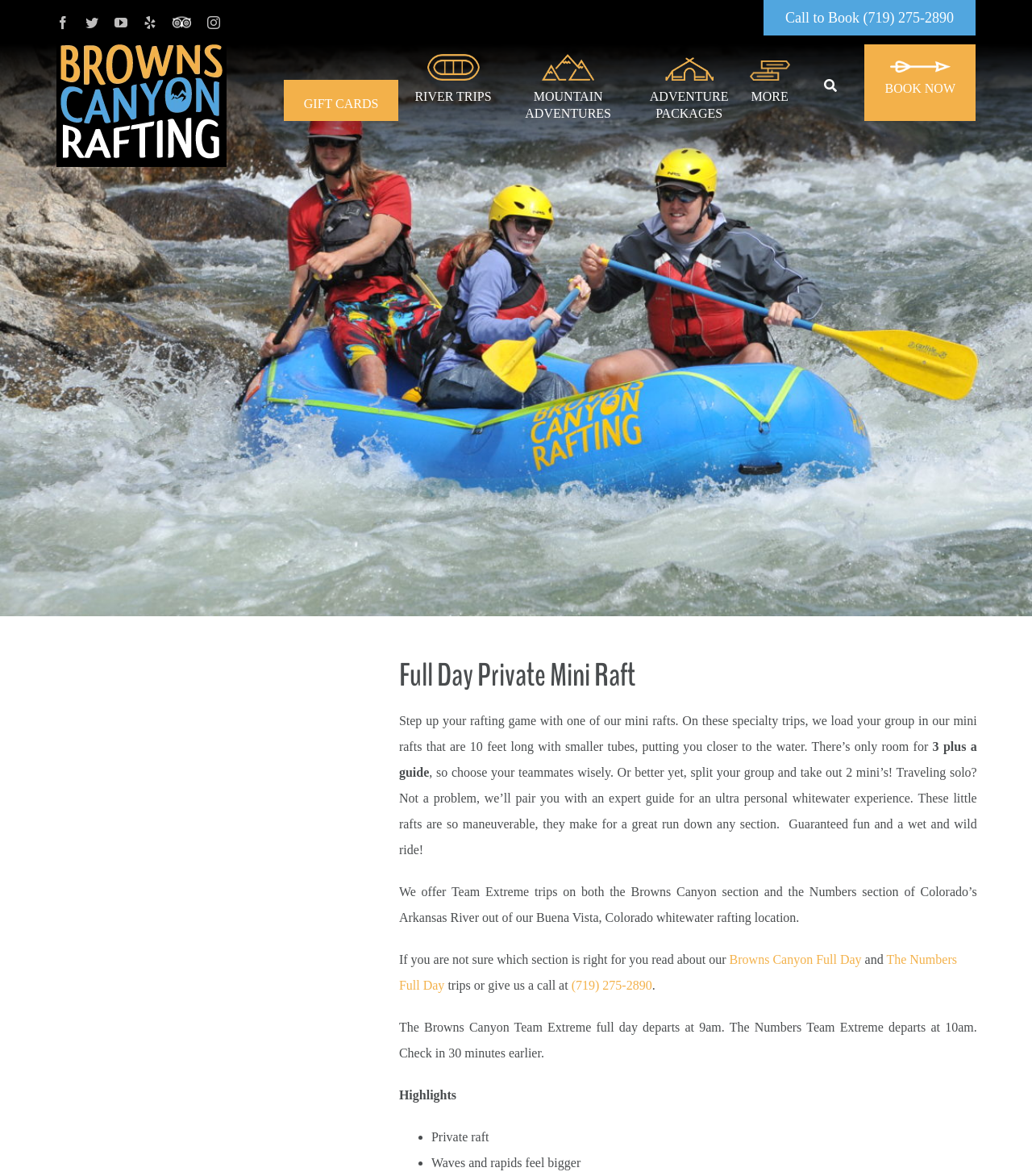Determine the bounding box coordinates of the section I need to click to execute the following instruction: "Check river trips". Provide the coordinates as four float numbers between 0 and 1, i.e., [left, top, right, bottom].

[0.381, 0.046, 0.489, 0.103]